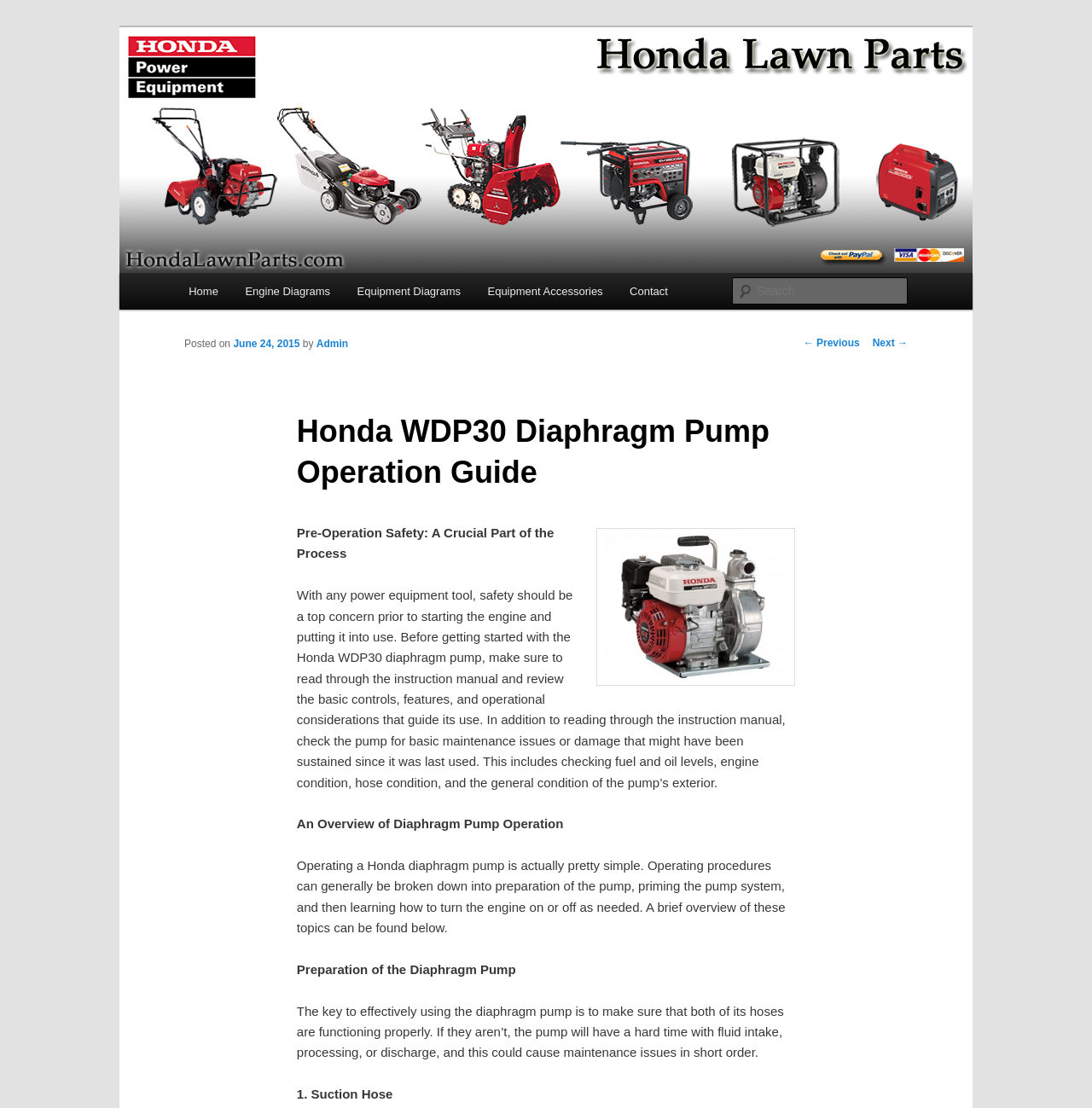Please provide a comprehensive response to the question below by analyzing the image: 
How many sections are in the post?

The post is divided into sections with headings such as 'Pre-Operation Safety: A Crucial Part of the Process', 'An Overview of Diaphragm Pump Operation', 'Preparation of the Diaphragm Pump', and others. Therefore, there are 5 sections in the post.